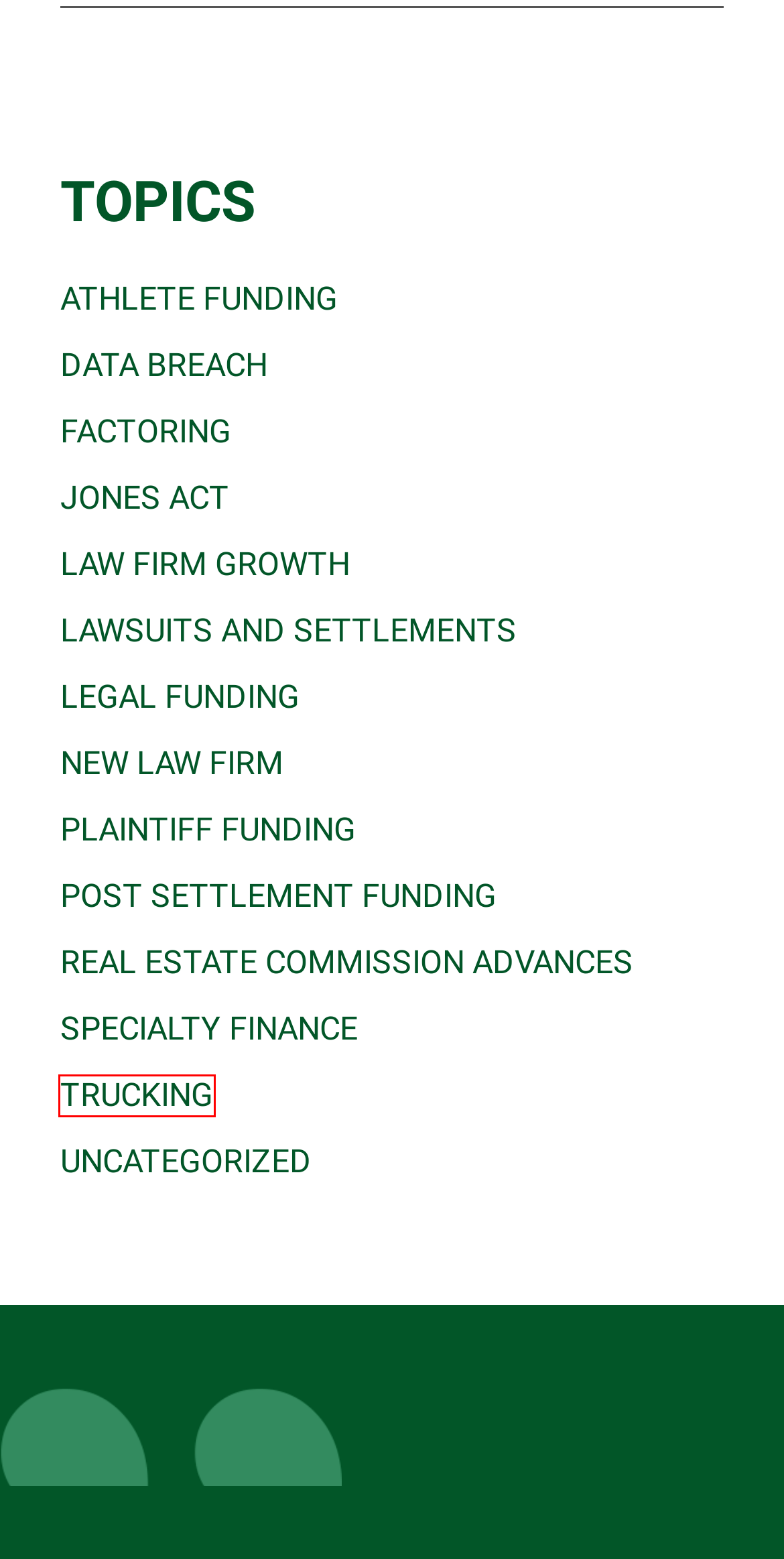You are looking at a screenshot of a webpage with a red bounding box around an element. Determine the best matching webpage description for the new webpage resulting from clicking the element in the red bounding box. Here are the descriptions:
A. Post Settlement Funding Archives - Balanced Bridge Funding
B. Legal Funding Related Posts from the Balanced Bridge Blog
C. Trucking Archives - Balanced Bridge Funding
D. New Law Firm Archives - Balanced Bridge Funding
E. Law Firm Growth Archives - Balanced Bridge Funding
F. Specialty Finance Archives - Balanced Bridge Funding
G. Uncategorized Archives - Balanced Bridge Funding
H. Factoring Archives - Balanced Bridge Funding

C